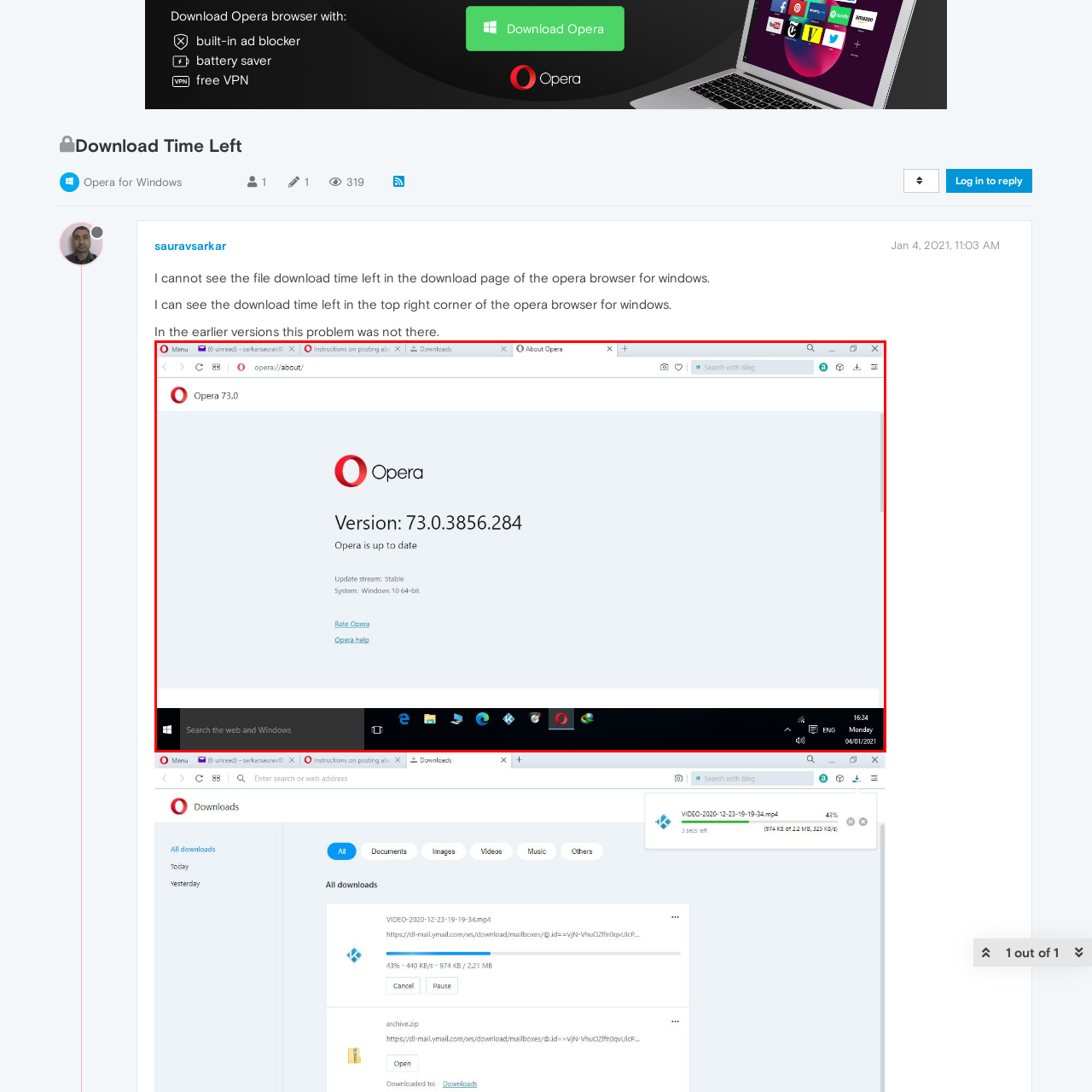What is the purpose of the rating option?
Take a look at the image highlighted by the red bounding box and provide a detailed answer to the question.

The rating option is provided on the 'About Opera' page, allowing users to rate the browser. This feature is likely intended to gather user feedback and opinions about the browser's performance and features.